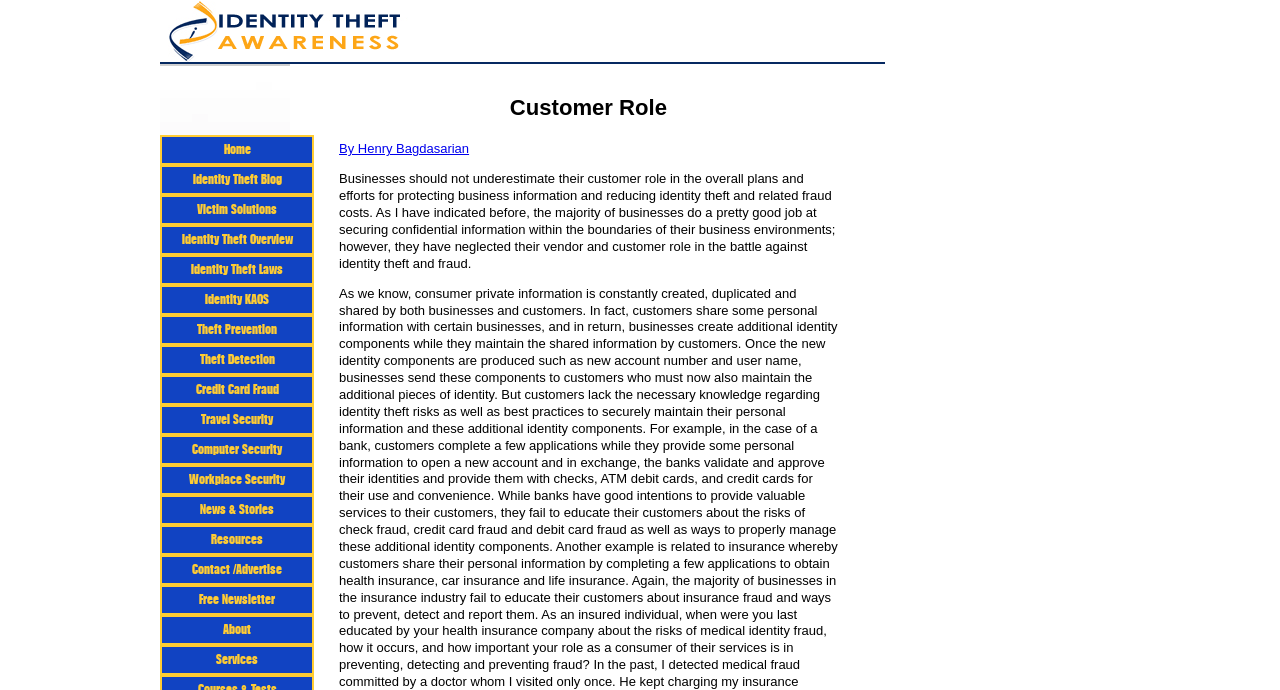Pinpoint the bounding box coordinates of the clickable area needed to execute the instruction: "learn about victim solutions". The coordinates should be specified as four float numbers between 0 and 1, i.e., [left, top, right, bottom].

[0.125, 0.283, 0.245, 0.326]